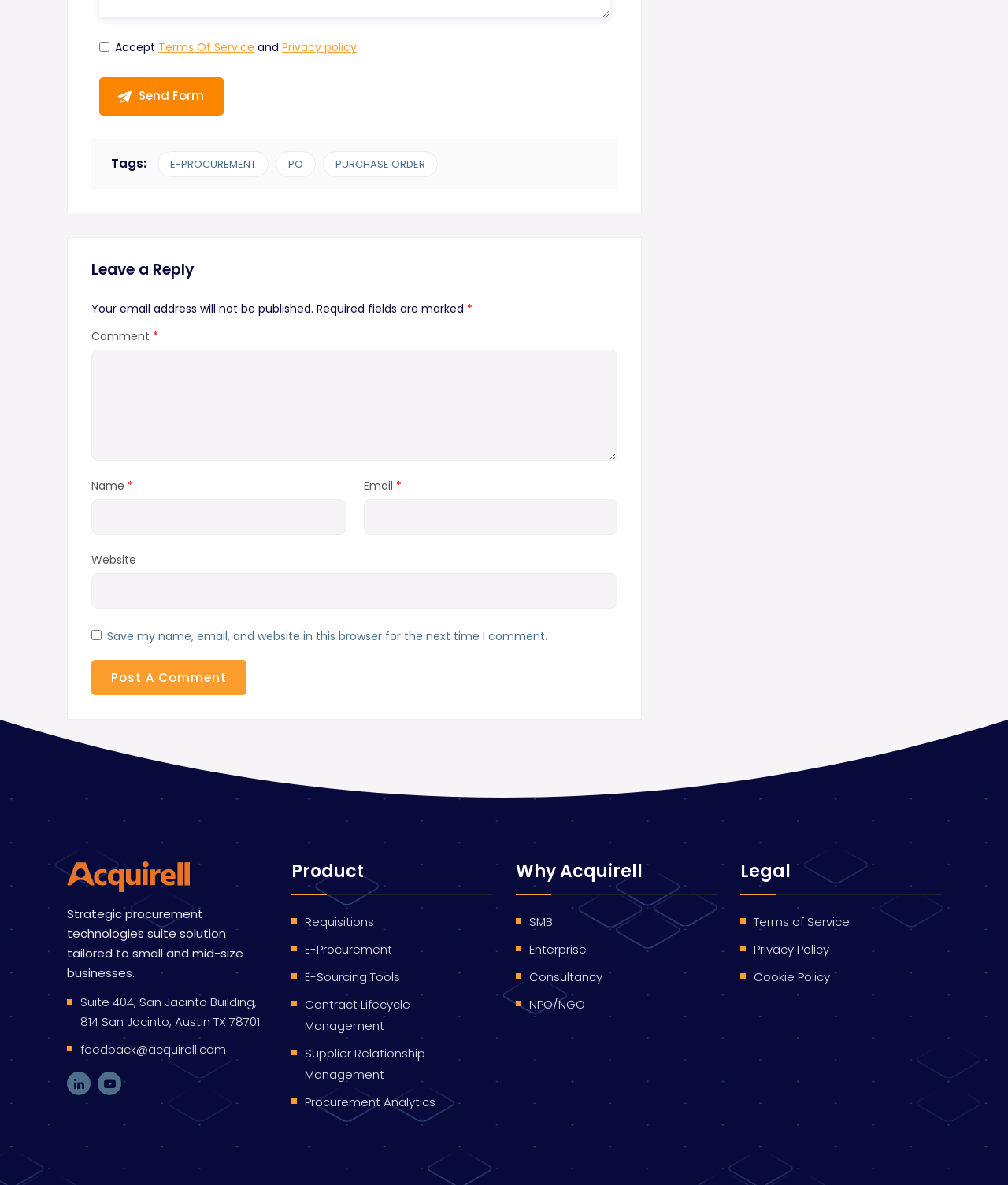Respond with a single word or phrase:
What are the different types of procurement solutions offered?

Requisitions, E-Procurement, etc.